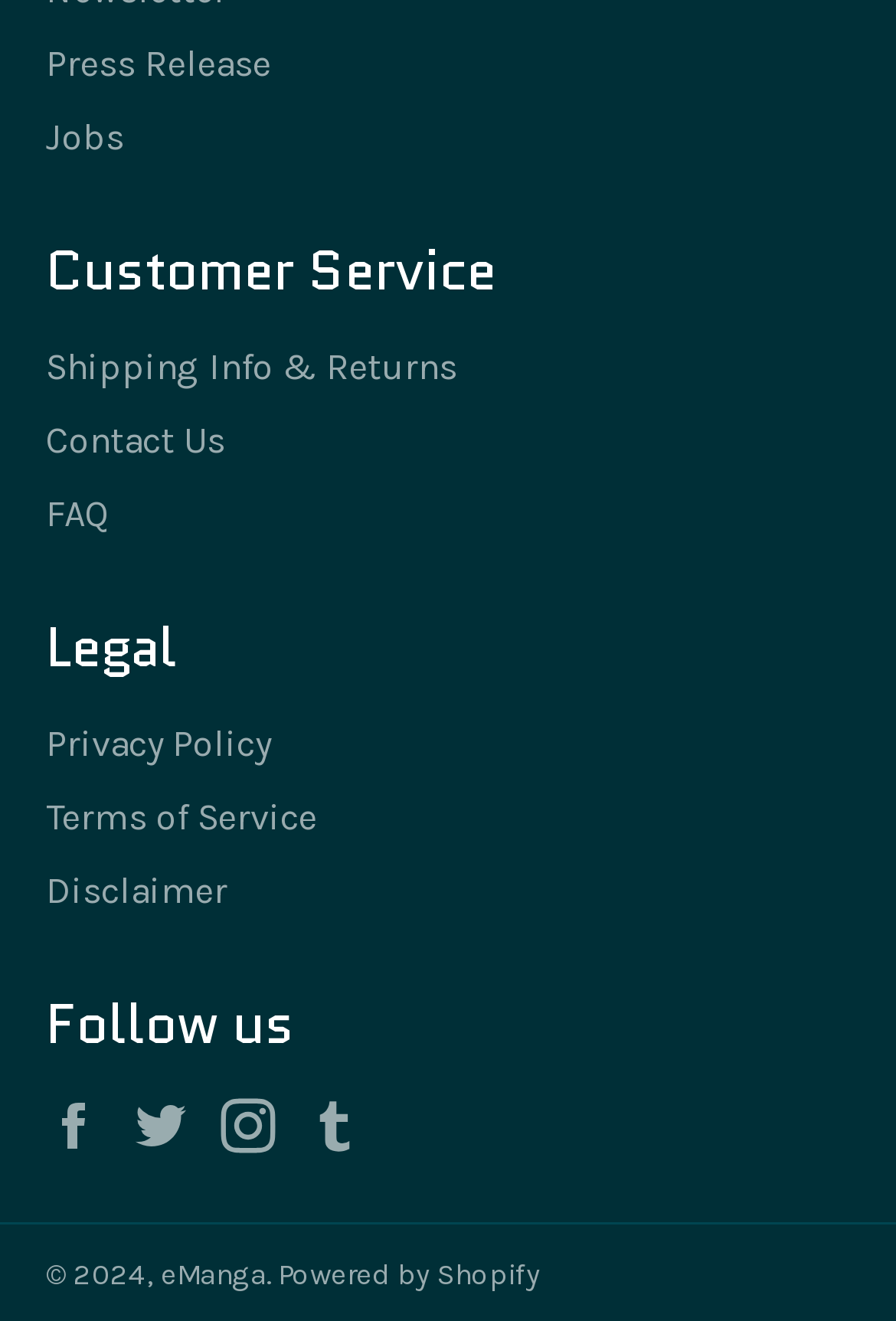Please find and report the bounding box coordinates of the element to click in order to perform the following action: "View press releases". The coordinates should be expressed as four float numbers between 0 and 1, in the format [left, top, right, bottom].

[0.051, 0.032, 0.303, 0.065]